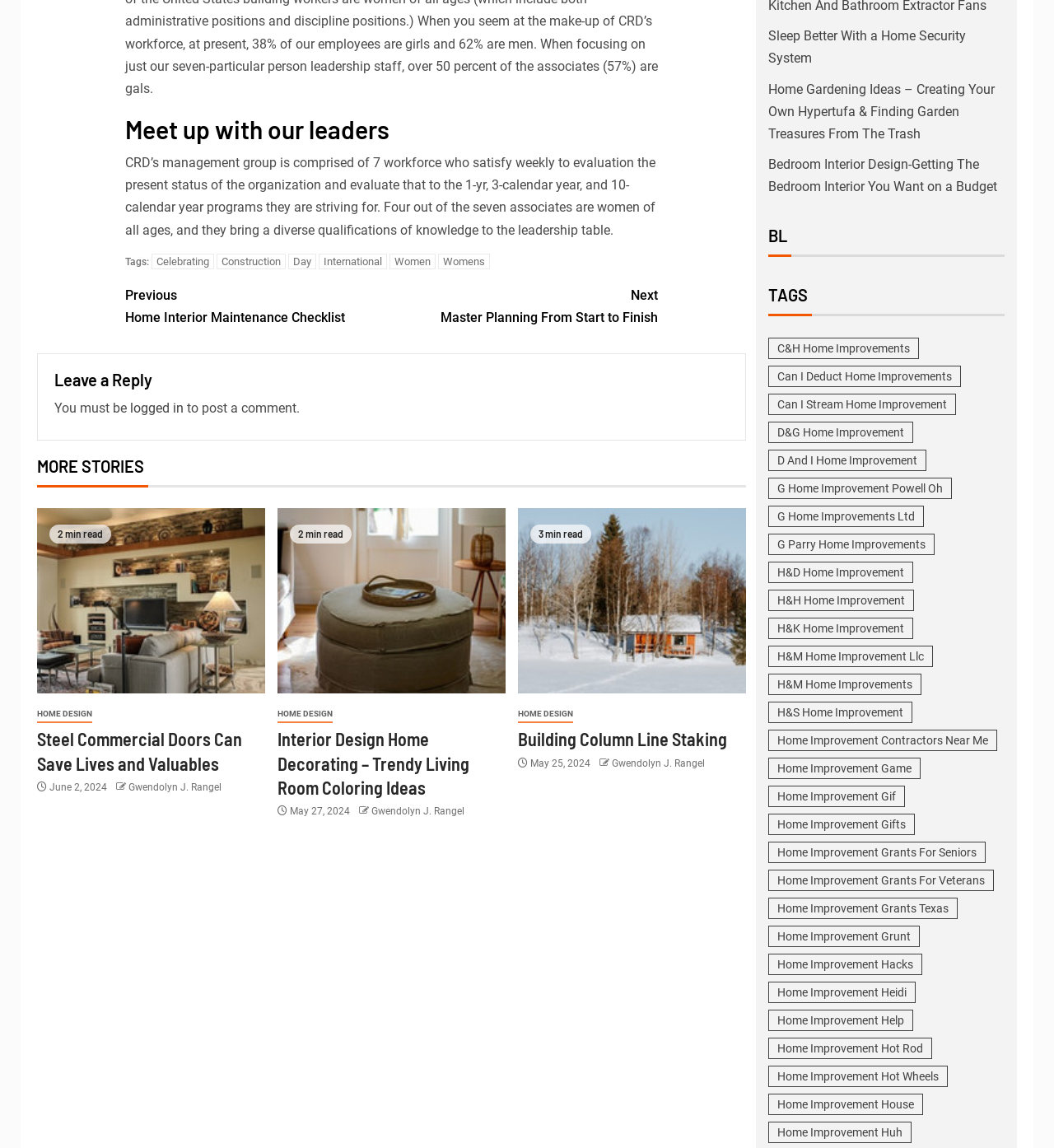What is the topic of the main heading?
Using the information presented in the image, please offer a detailed response to the question.

The main heading of the webpage is 'Meet up with our leaders', which suggests that the webpage is about introducing or discussing the leaders of an organization.